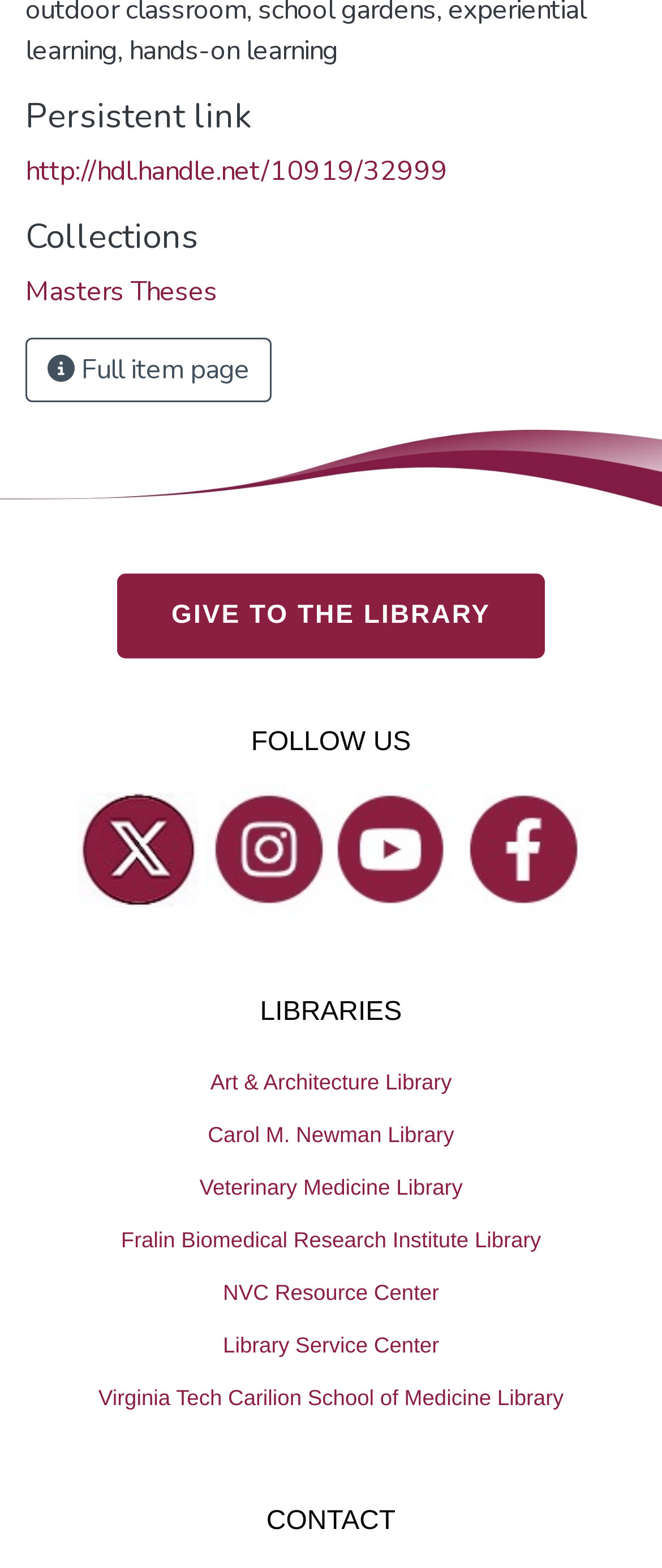Select the bounding box coordinates of the element I need to click to carry out the following instruction: "visit the full item page".

[0.038, 0.215, 0.41, 0.257]